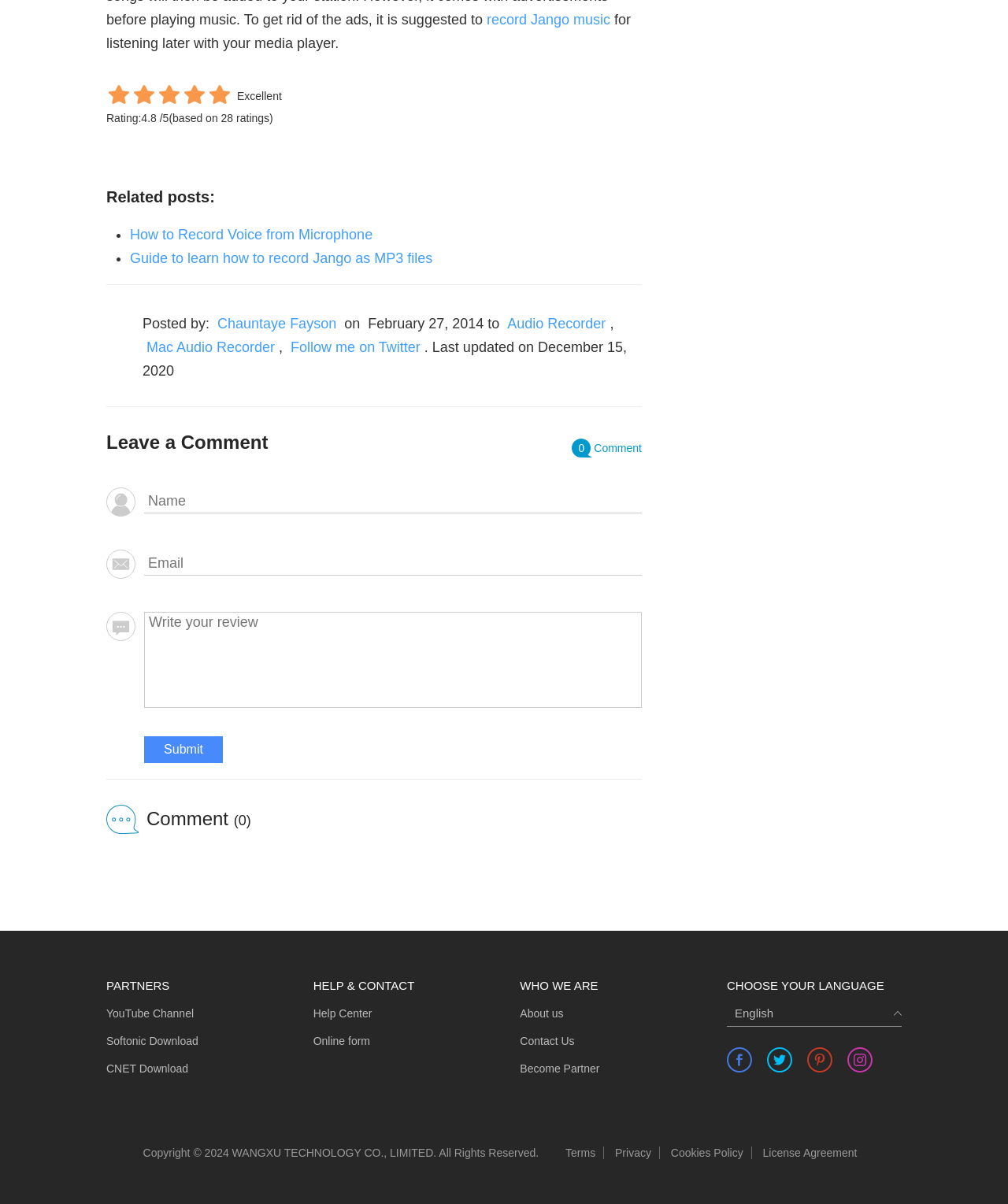What is the rating of this post?
Please respond to the question with a detailed and well-explained answer.

The rating of this post is 4.8, which is indicated by the text 'Rating: 4.8' on the webpage.